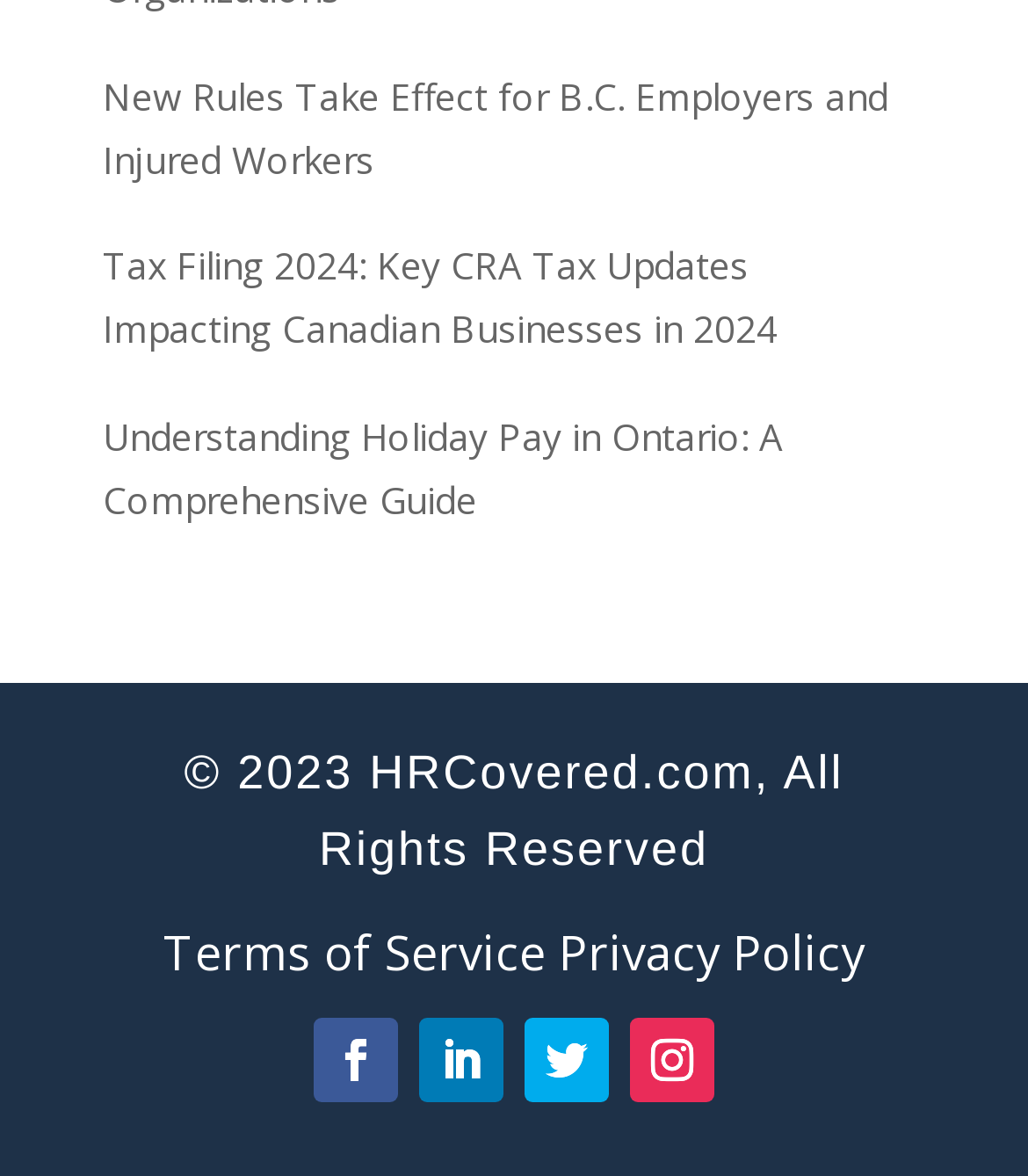Identify the bounding box coordinates of the element that should be clicked to fulfill this task: "Learn about CRA tax updates for Canadian businesses in 2024". The coordinates should be provided as four float numbers between 0 and 1, i.e., [left, top, right, bottom].

[0.1, 0.205, 0.767, 0.301]